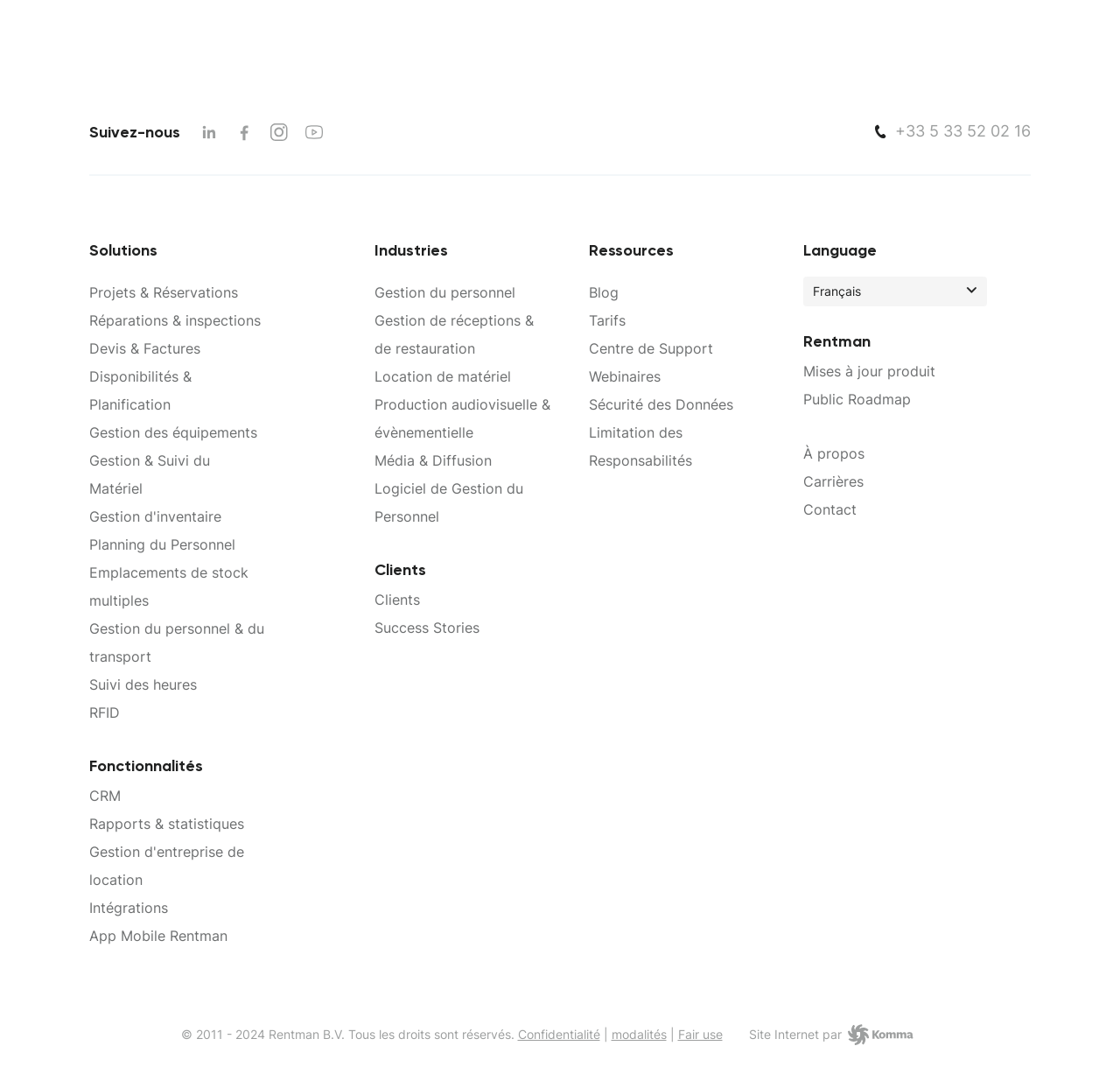Find and specify the bounding box coordinates that correspond to the clickable region for the instruction: "Visit the Blog".

[0.526, 0.261, 0.685, 0.287]